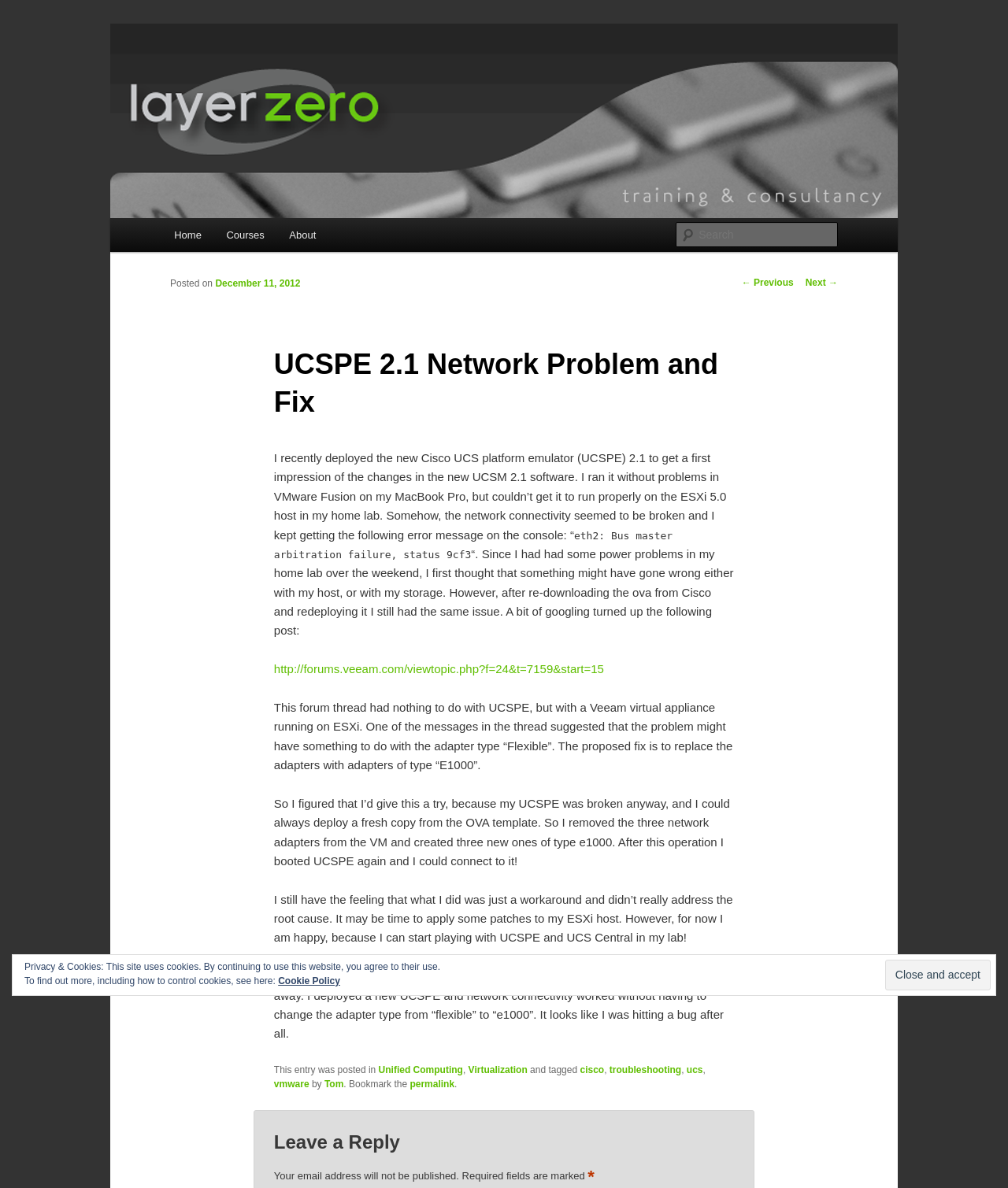From the given element description: "← Previous", find the bounding box for the UI element. Provide the coordinates as four float numbers between 0 and 1, in the order [left, top, right, bottom].

[0.736, 0.233, 0.787, 0.243]